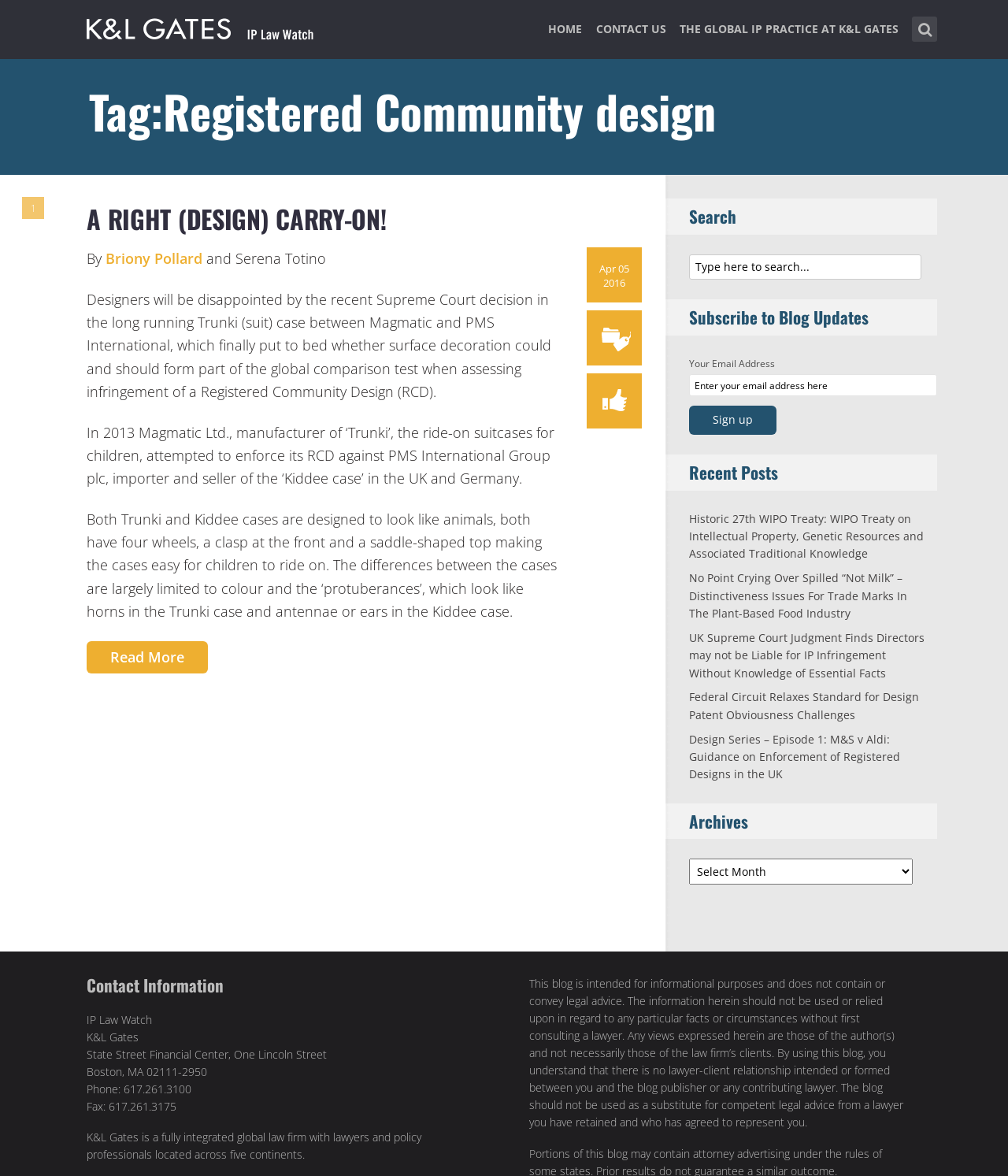Give a one-word or short phrase answer to this question: 
Who are the authors of the blog post?

Briony Pollard and Serena Totino